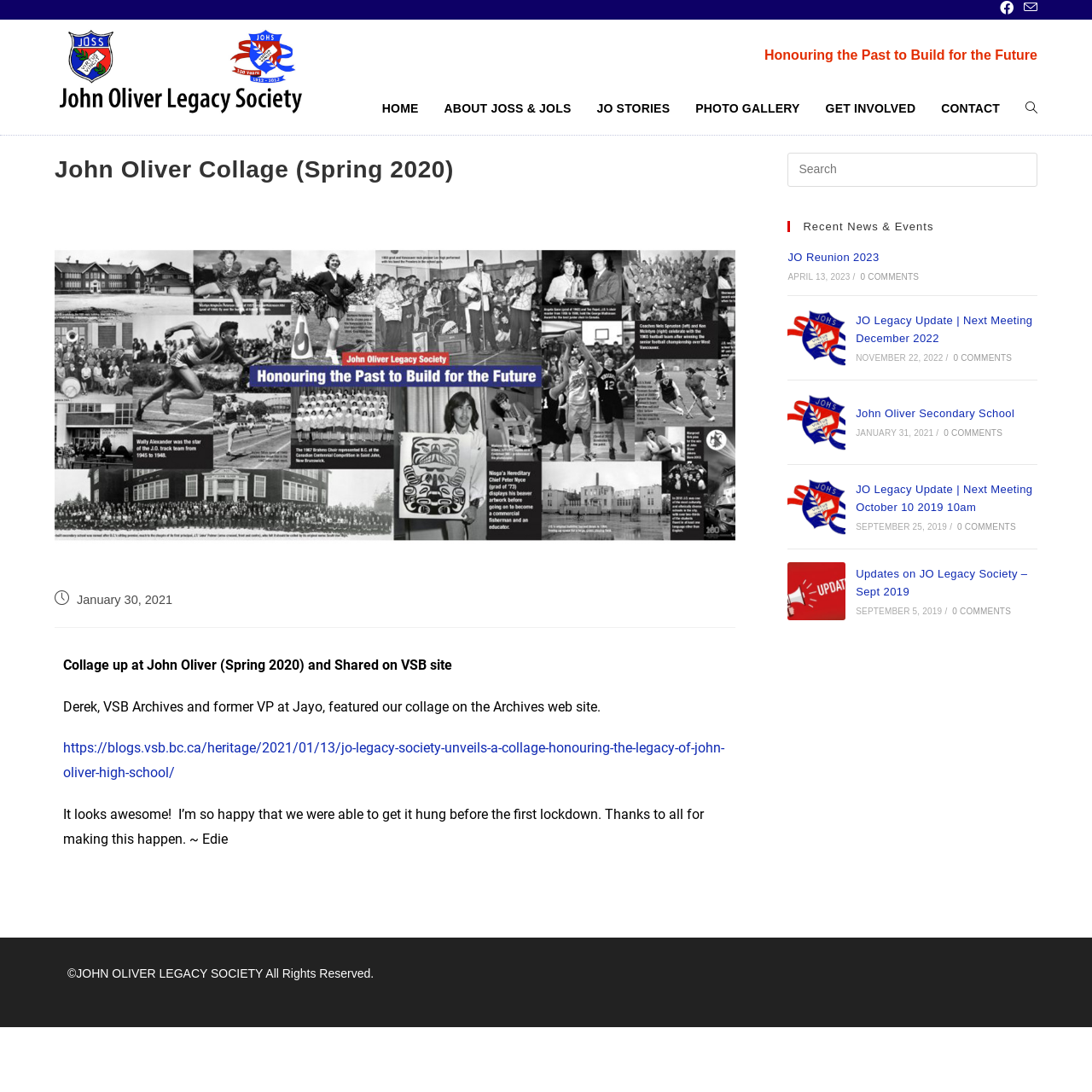Indicate the bounding box coordinates of the clickable region to achieve the following instruction: "Click the Facebook link."

[0.911, 0.0, 0.933, 0.016]